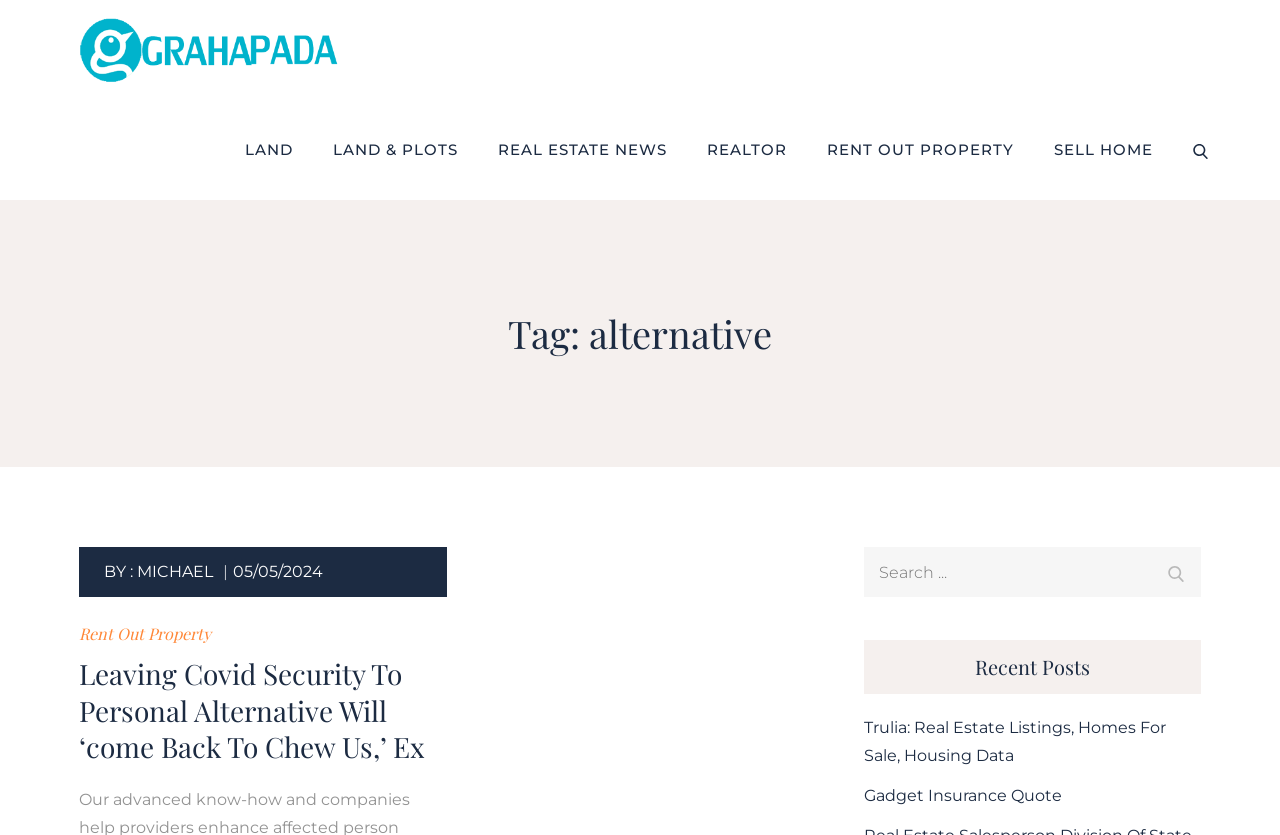How many links are in the 'Primary Menu'?
Analyze the image and deliver a detailed answer to the question.

The 'Primary Menu' has 6 links, which are 'LAND', 'LAND & PLOTS', 'REAL ESTATE NEWS', 'REALTOR', 'RENT OUT PROPERTY', and an empty link.